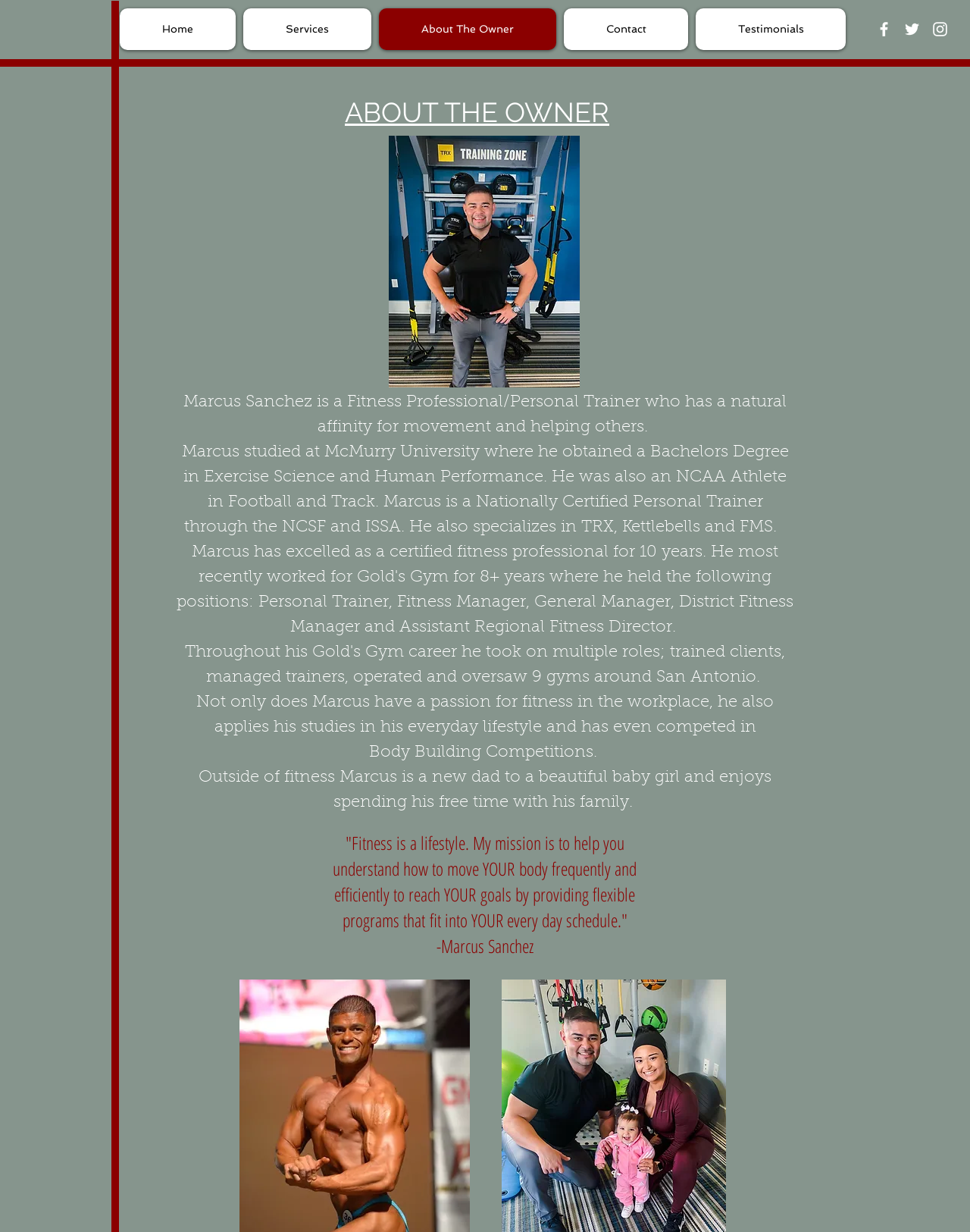Utilize the details in the image to thoroughly answer the following question: What is Marcus's educational background?

I determined the answer by reading the headings on the webpage, which provide information about Marcus's education. The headings mention that Marcus studied at McMurry University and obtained a Bachelor's Degree in Exercise Science and Human Performance.